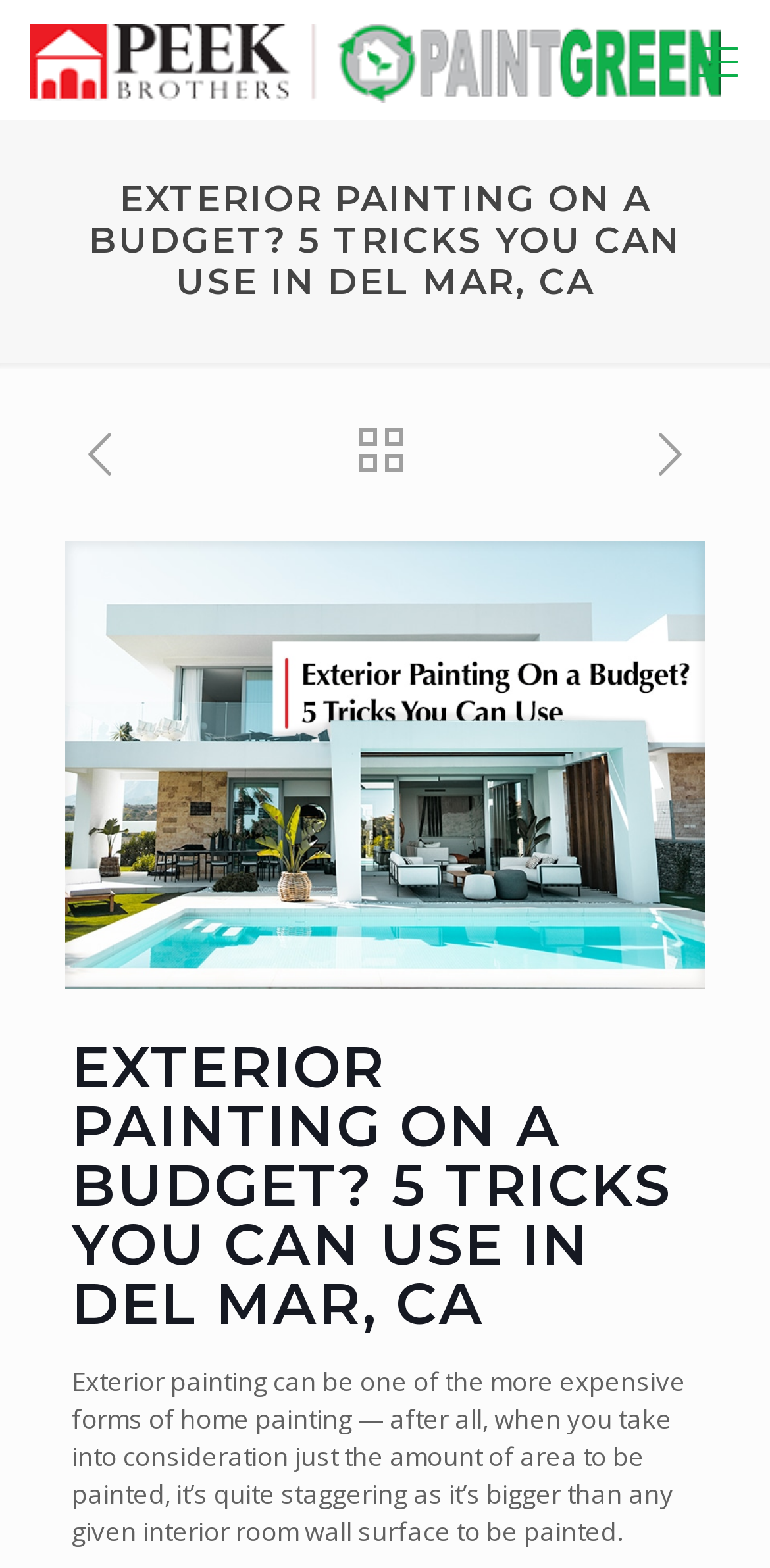Show the bounding box coordinates for the HTML element as described: ".path{fill:none;stroke:#333;stroke-miterlimit:10;stroke-width:1.5px;}".

[0.085, 0.63, 0.915, 0.706]